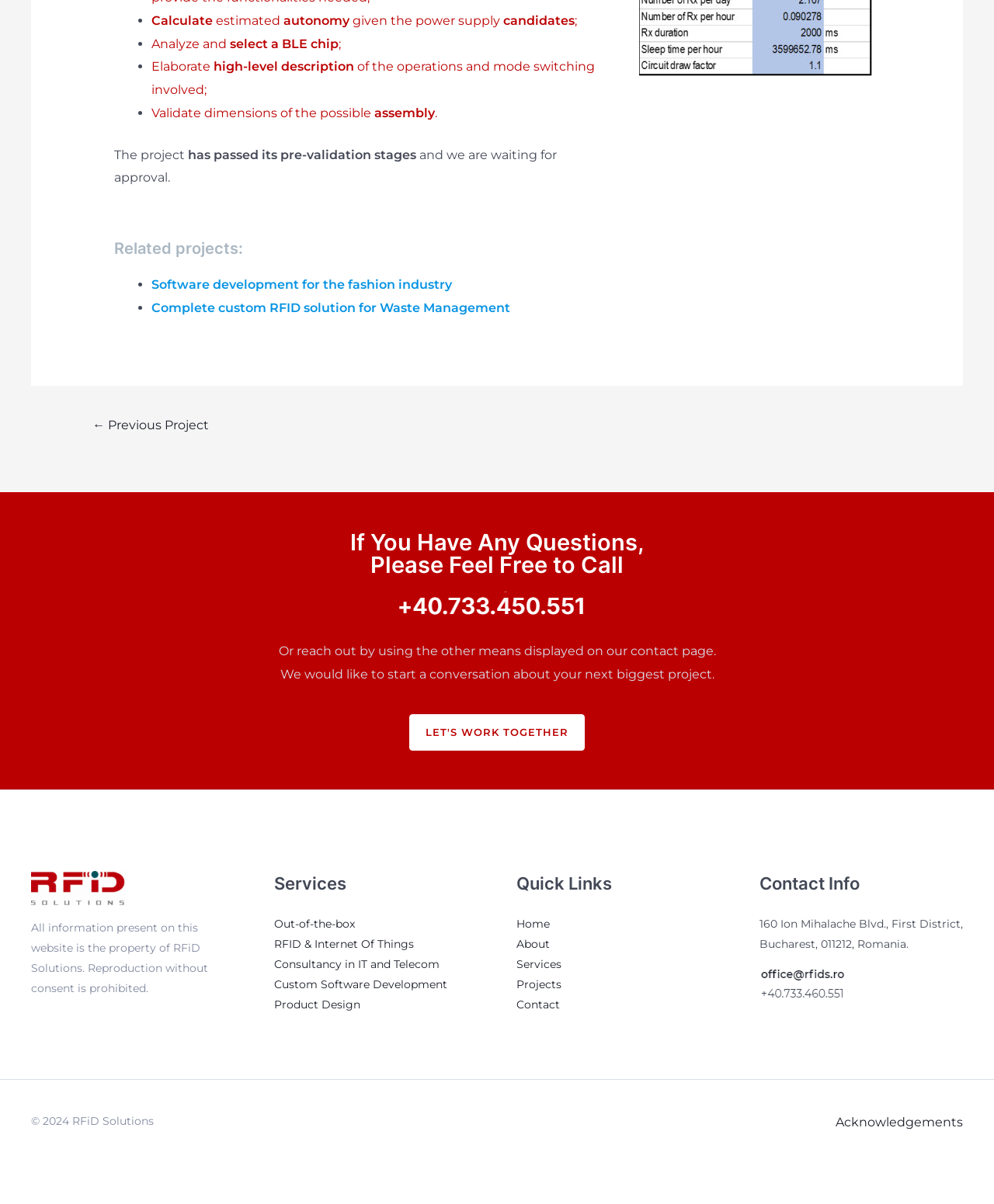What is the call to action?
Could you give a comprehensive explanation in response to this question?

The call to action can be determined by looking for a prominent button or link that encourages the user to take action. In this case, the call to action is a button that says 'LET'S WORK TOGETHER'.